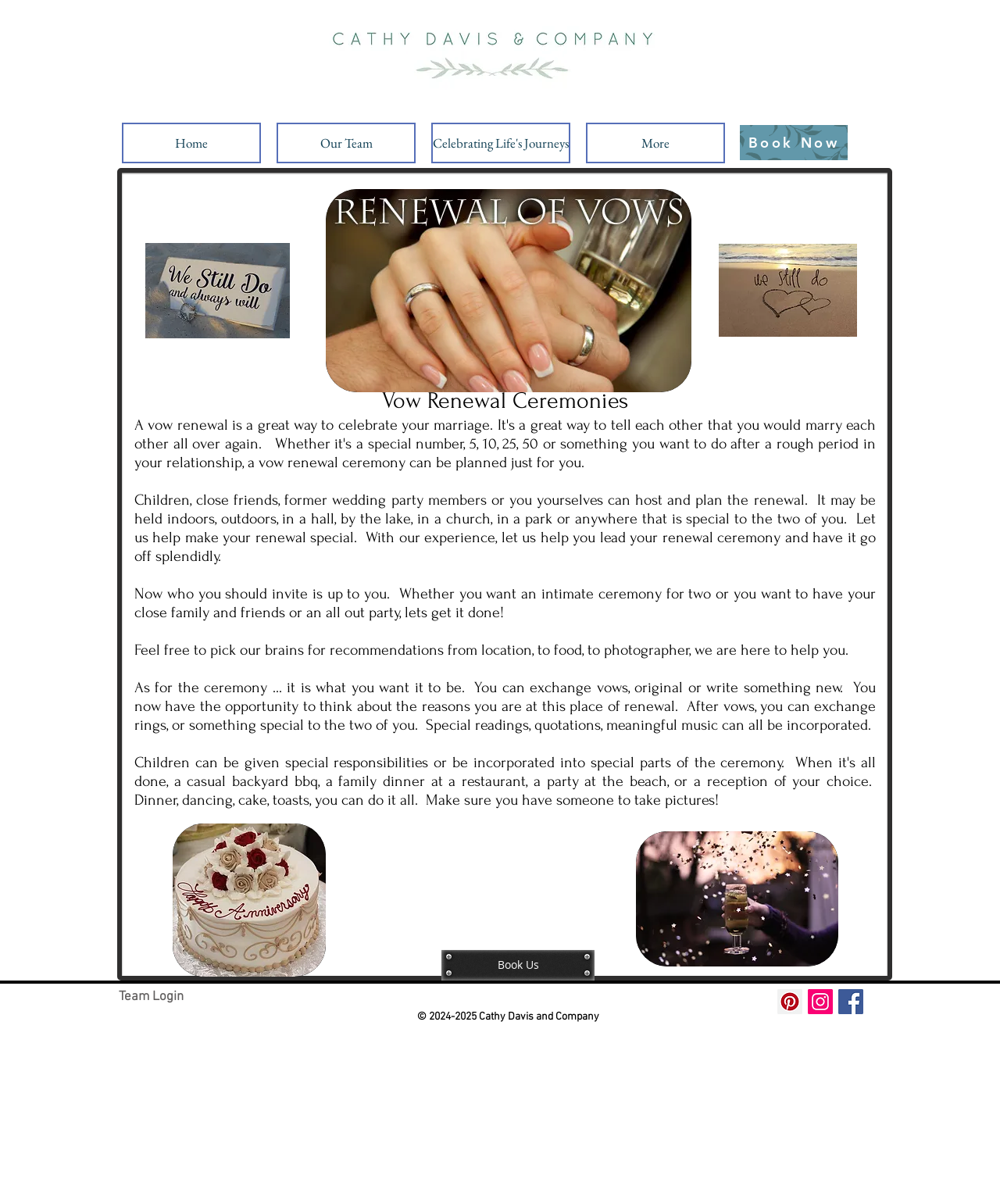Please determine the bounding box of the UI element that matches this description: Home. The coordinates should be given as (top-left x, top-left y, bottom-right x, bottom-right y), with all values between 0 and 1.

None